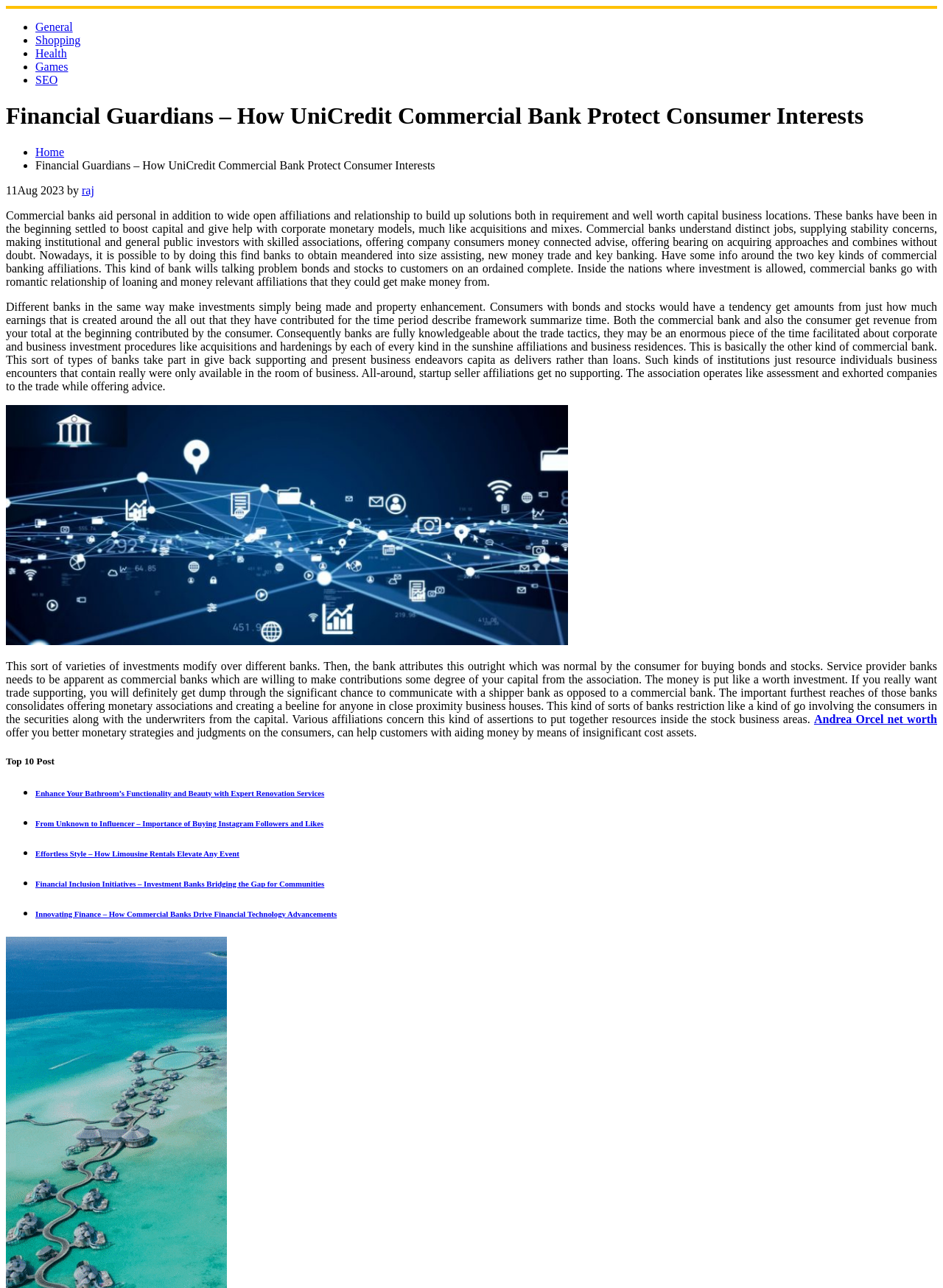Identify and provide the main heading of the webpage.

Financial Guardians – How UniCredit Commercial Bank Protect Consumer Interests